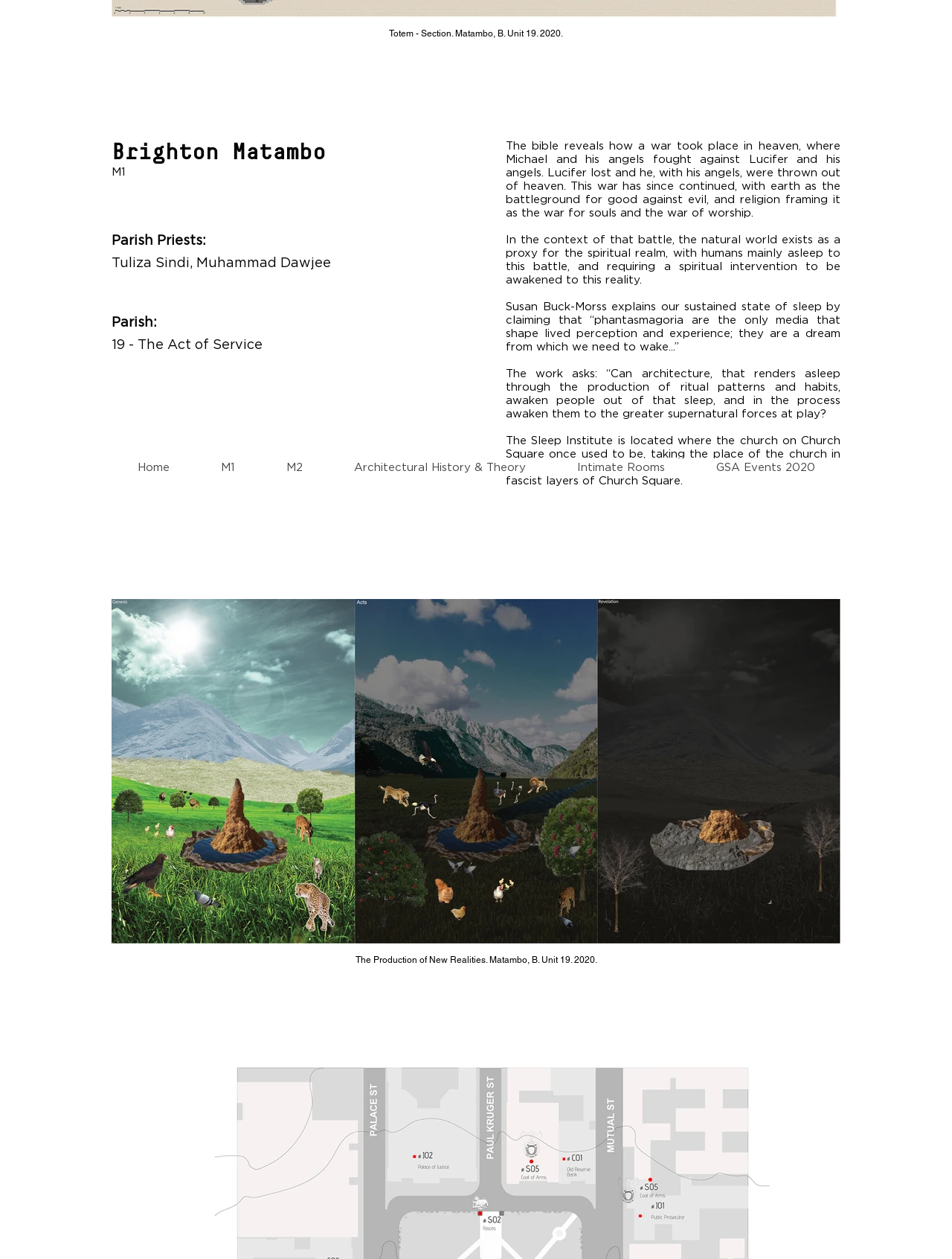Identify the bounding box coordinates of the HTML element based on this description: "Home".

[0.117, 0.364, 0.205, 0.378]